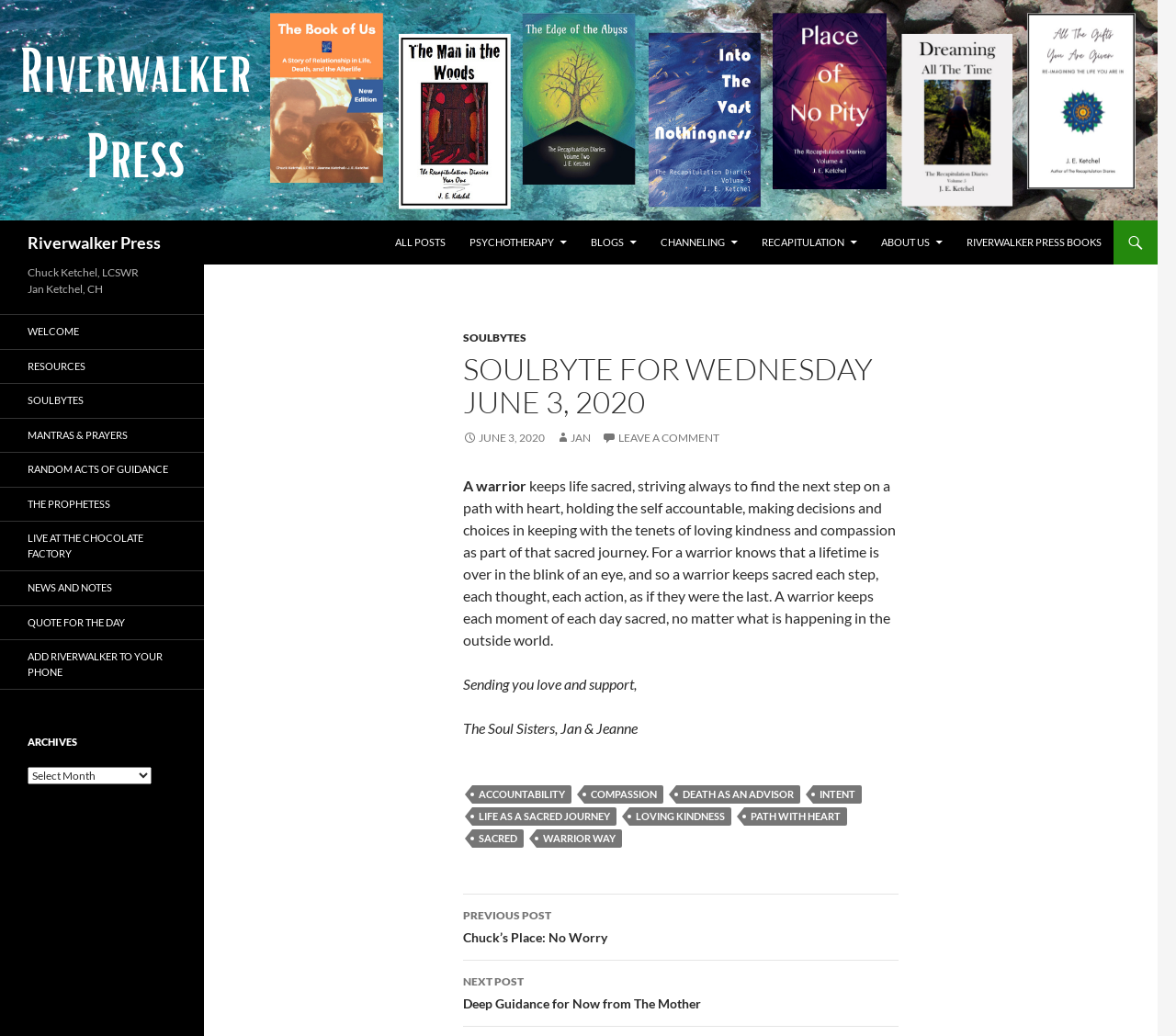Provide the bounding box coordinates of the area you need to click to execute the following instruction: "Click on the 'NEXT POST' link".

[0.394, 0.927, 0.764, 0.991]